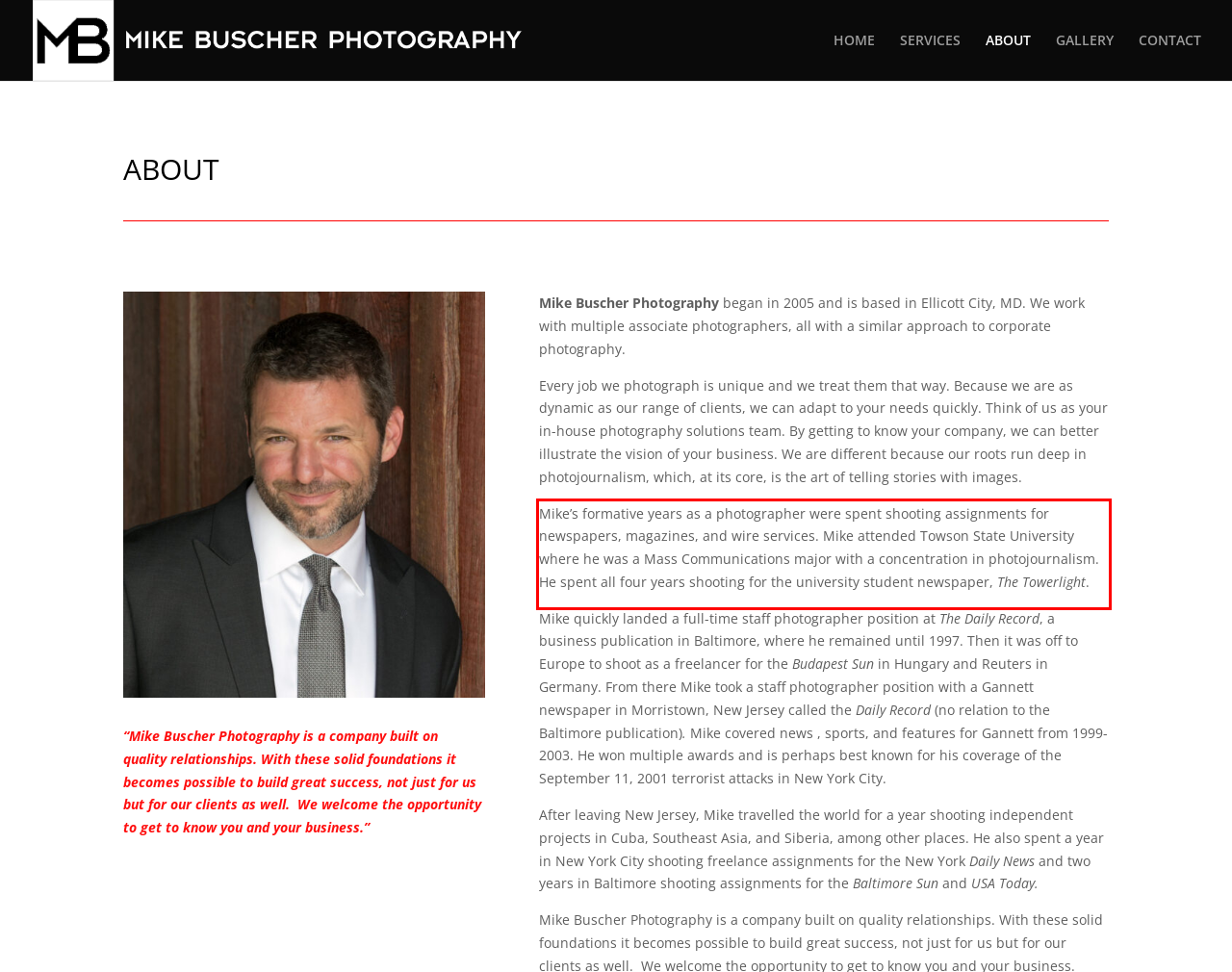From the screenshot of the webpage, locate the red bounding box and extract the text contained within that area.

Mike’s formative years as a photographer were spent shooting assignments for newspapers, magazines, and wire services. Mike attended Towson State University where he was a Mass Communications major with a concentration in photojournalism. He spent all four years shooting for the university student newspaper, The Towerlight.